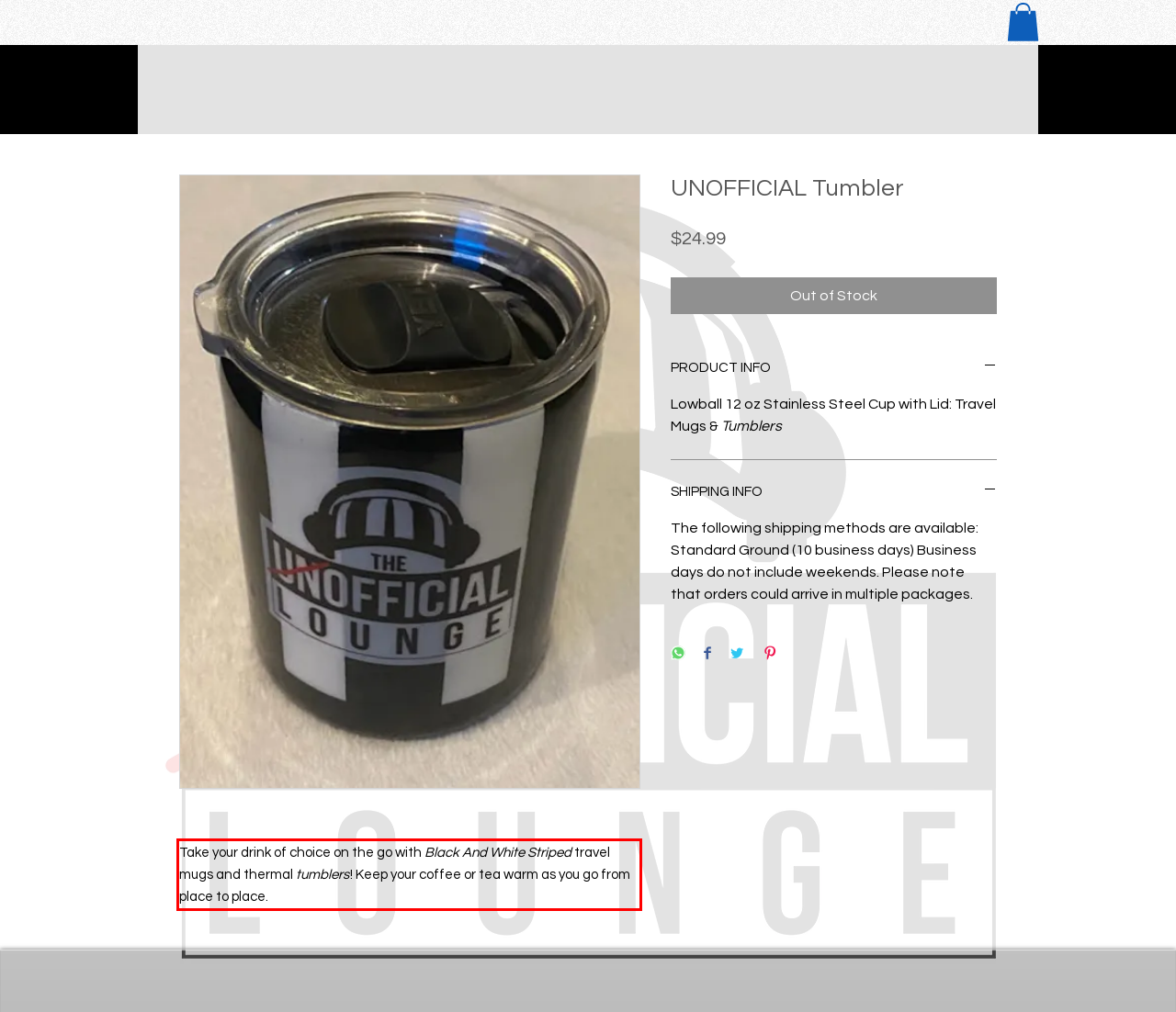In the screenshot of the webpage, find the red bounding box and perform OCR to obtain the text content restricted within this red bounding box.

Take your drink of choice on the go with Black And White Striped travel mugs and thermal tumblers! Keep your coffee or tea warm as you go from place to place.